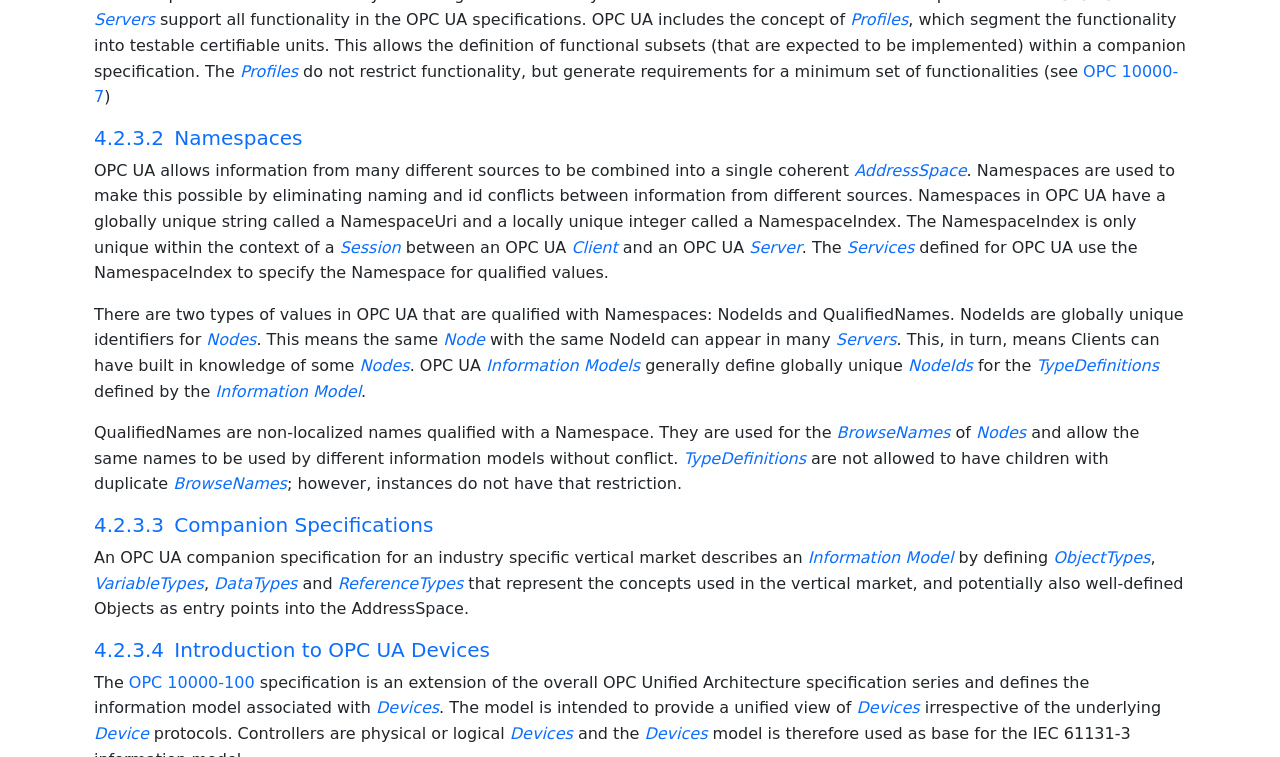Respond to the question with just a single word or phrase: 
What is OPC UA?

Unified Architecture